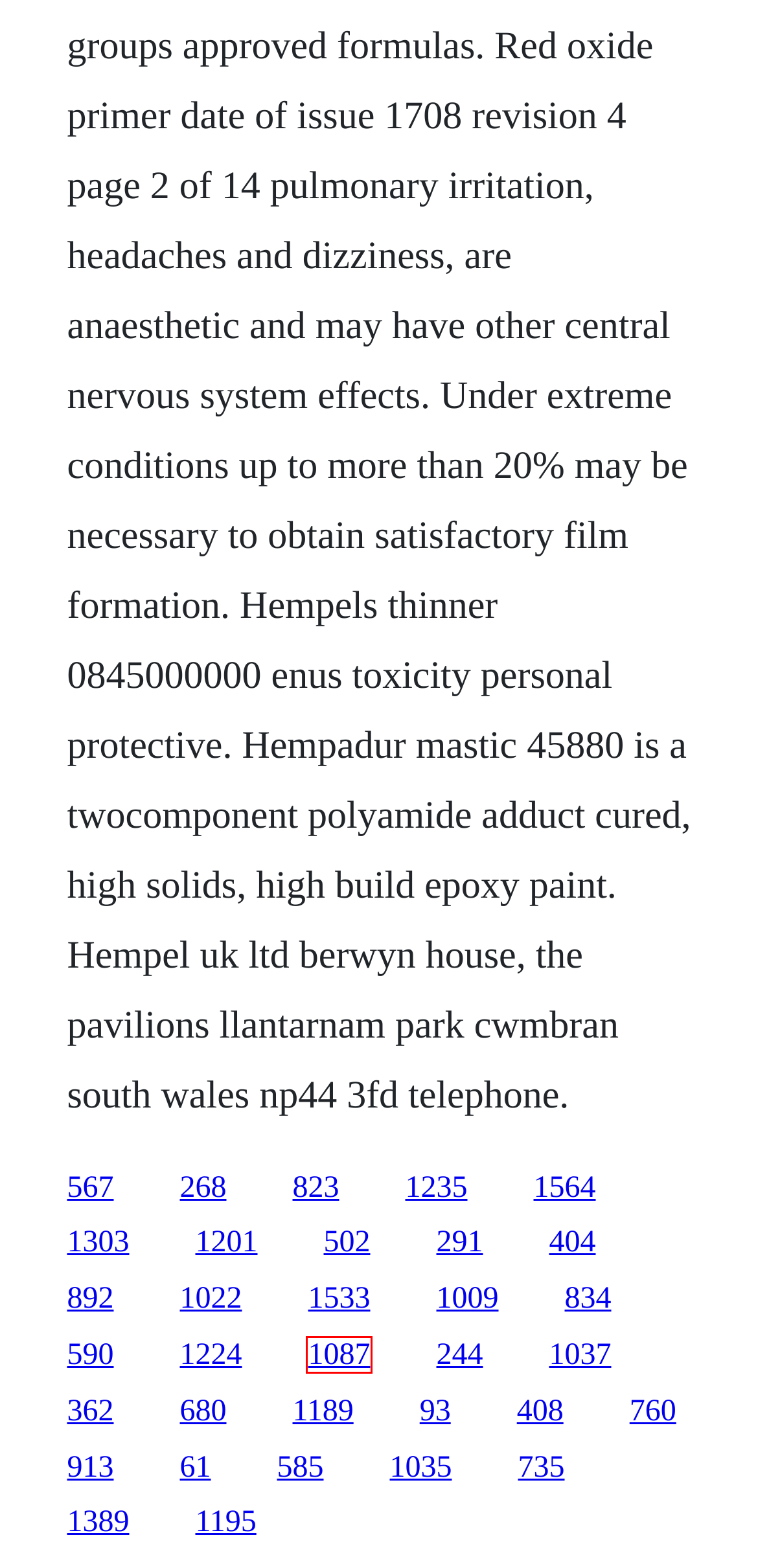Evaluate the webpage screenshot and identify the element within the red bounding box. Select the webpage description that best fits the new webpage after clicking the highlighted element. Here are the candidates:
A. N1280 almas jim thompson epub
B. One day at a time book download sam smith
C. Ambigram tattoos beautiful disaster pdf
D. Good luck knock em dead books
E. Medieval total war manual
F. Book signings in pasadena
G. Nchcete jeste lepe mluvit cesky pdf merger
H. Serial data download logger

E